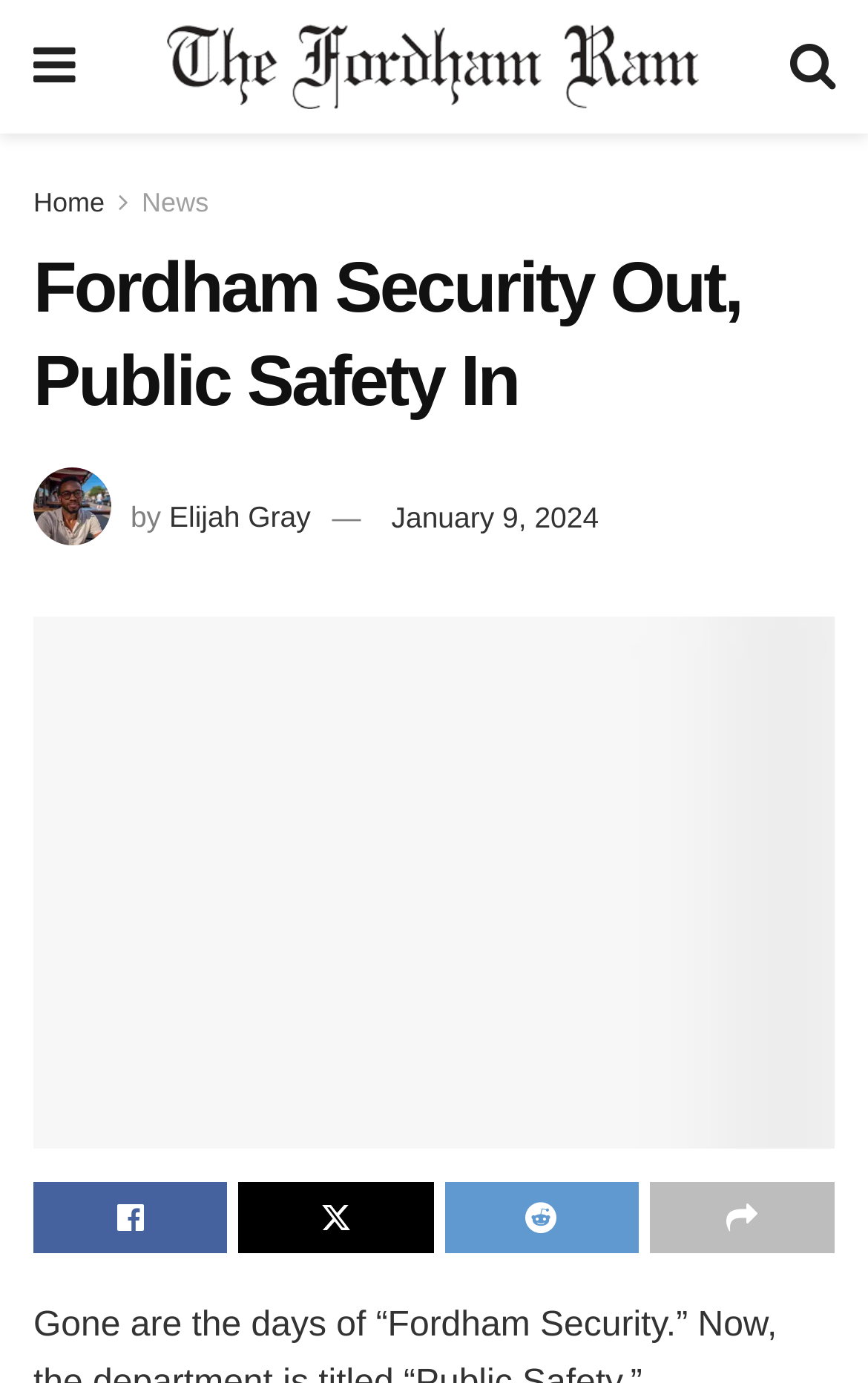Determine the bounding box coordinates of the clickable element to achieve the following action: 'view article'. Provide the coordinates as four float values between 0 and 1, formatted as [left, top, right, bottom].

[0.038, 0.445, 0.962, 0.831]